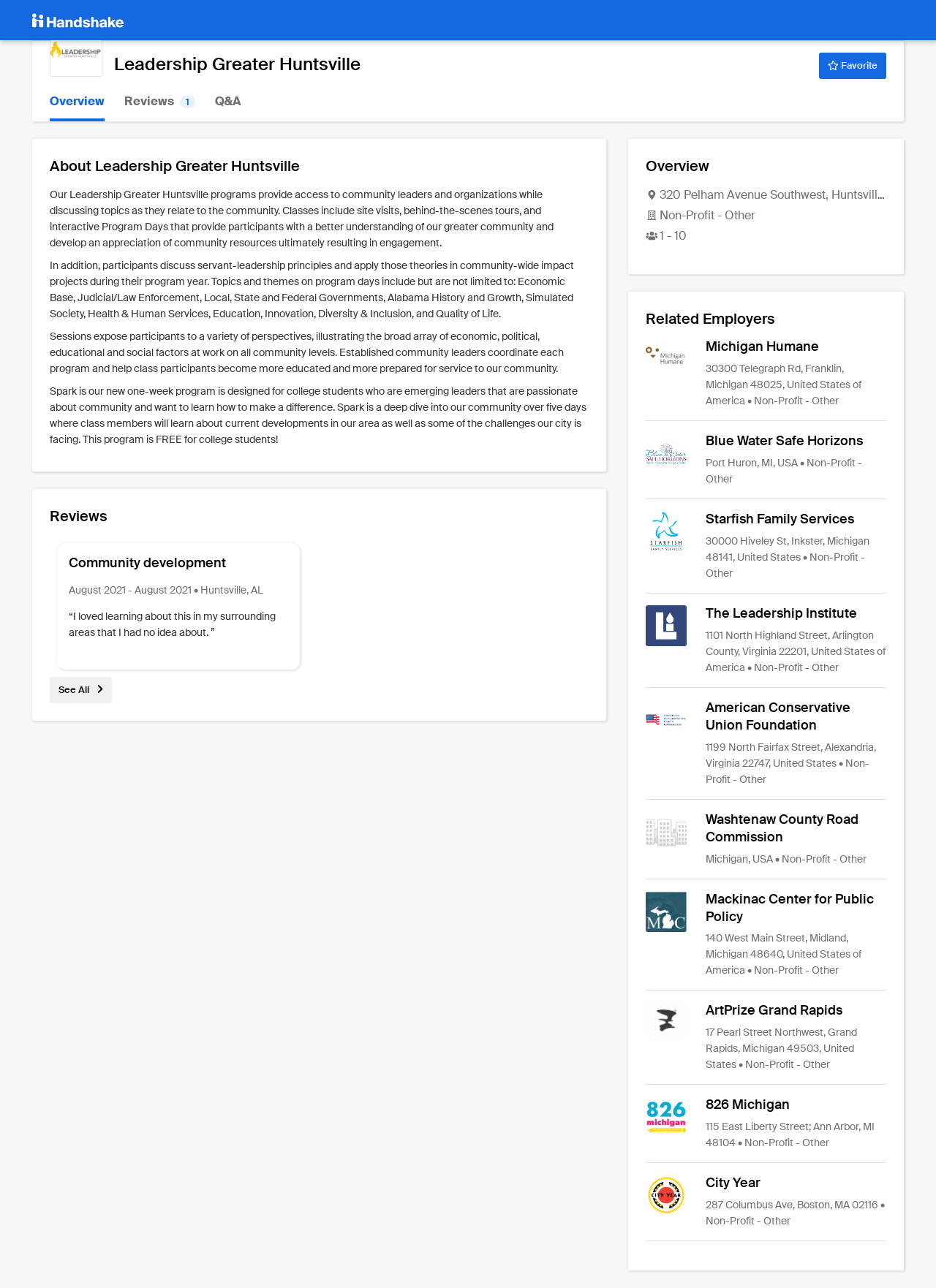Identify the bounding box coordinates of the element that should be clicked to fulfill this task: "Read reviews about Leadership Greater Huntsville". The coordinates should be provided as four float numbers between 0 and 1, i.e., [left, top, right, bottom].

[0.073, 0.431, 0.308, 0.444]